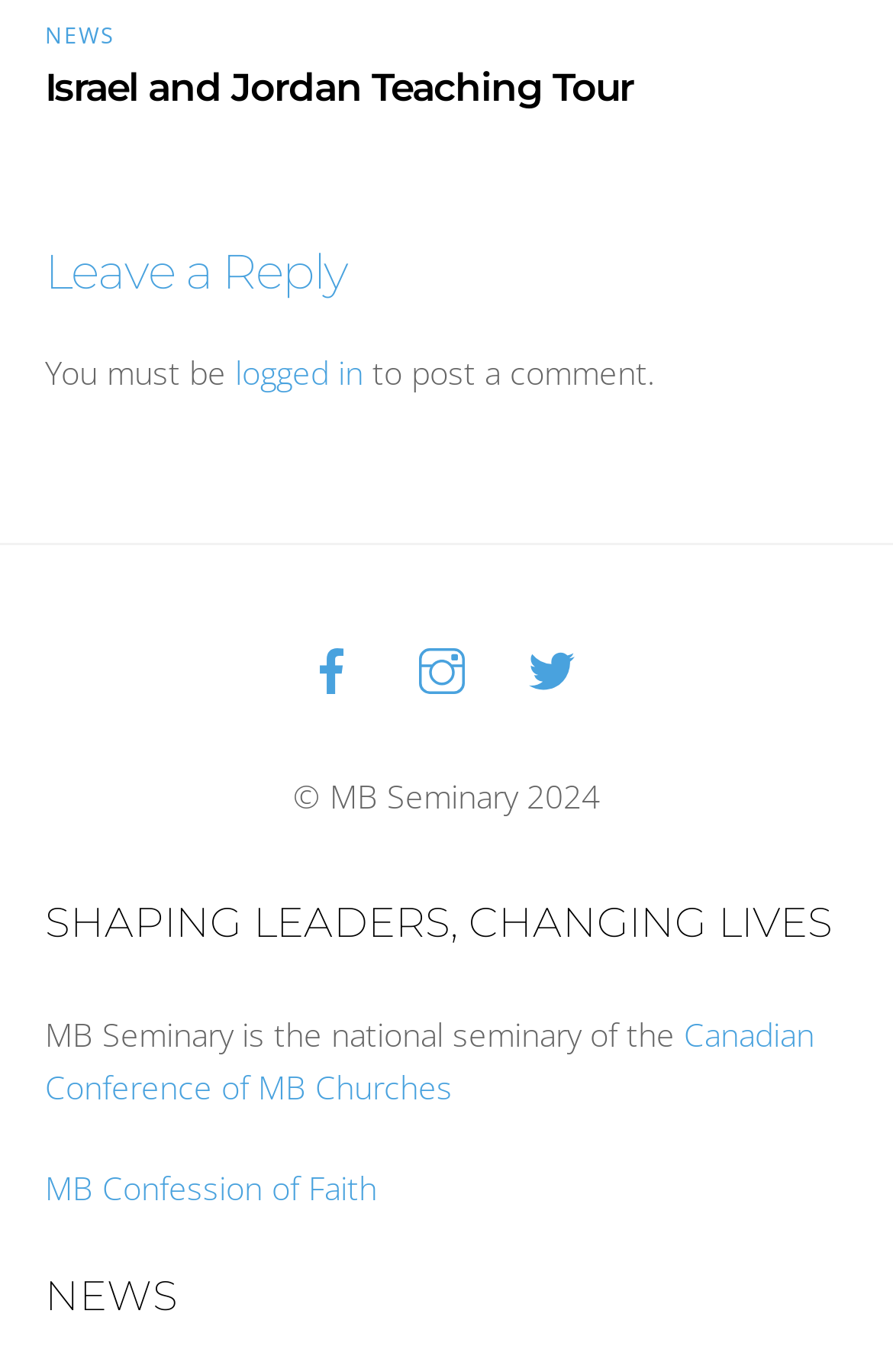Kindly determine the bounding box coordinates for the area that needs to be clicked to execute this instruction: "Click on NEWS".

[0.05, 0.015, 0.127, 0.036]